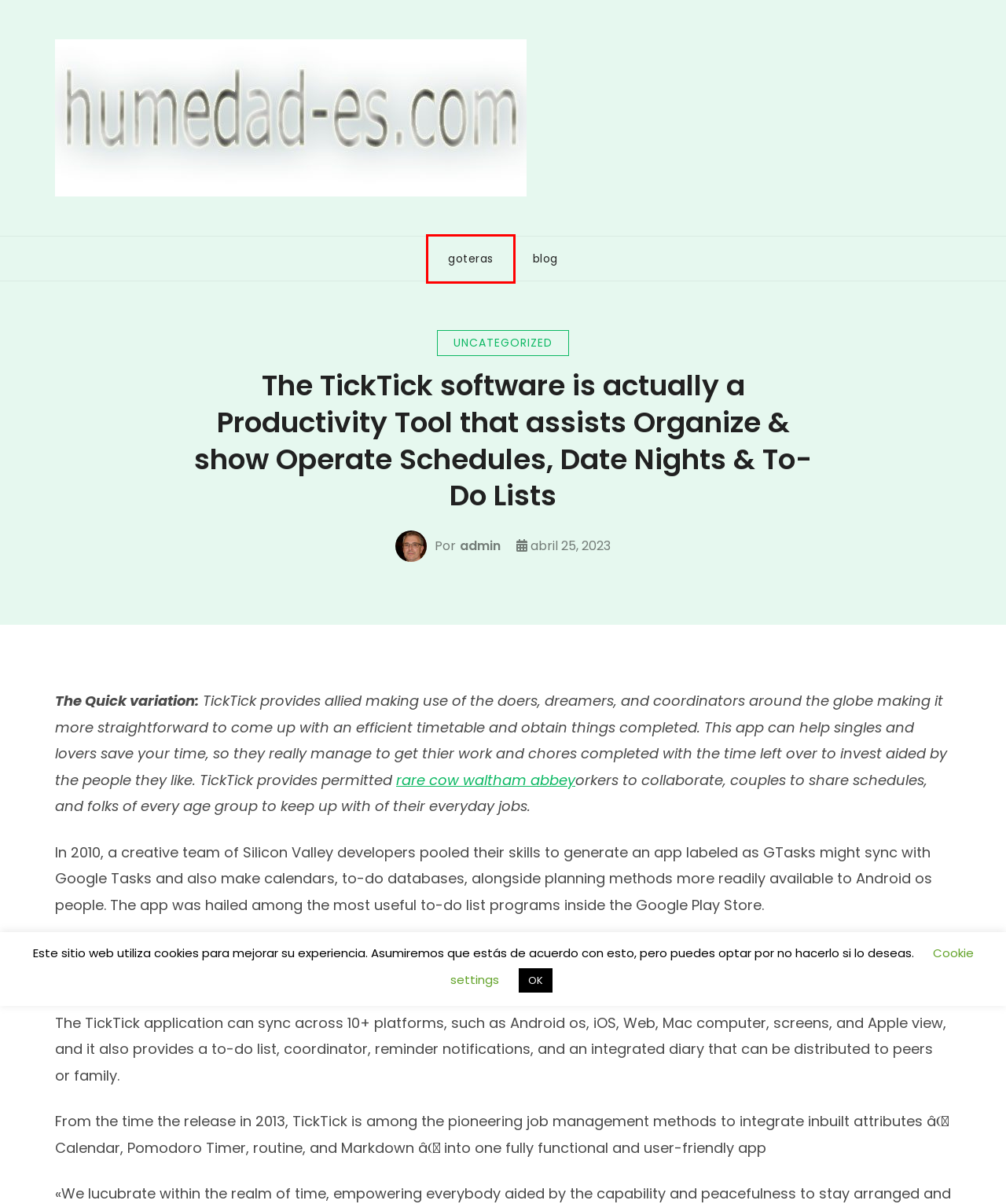Look at the screenshot of the webpage and find the element within the red bounding box. Choose the webpage description that best fits the new webpage that will appear after clicking the element. Here are the candidates:
A. Non Alcoholic Baileys Coffee | An Essex Wife
B. goteras archivos -
C. AVISO LEGAL -
D. CONTACTO -
E. Uncategorized archivos -
F. 4 Taktiken zu Generieren eines Vorschlags sie wird prahlen} -
G. blog archivos -
H. POLÍTICA DE PRIVACIDAD -

B